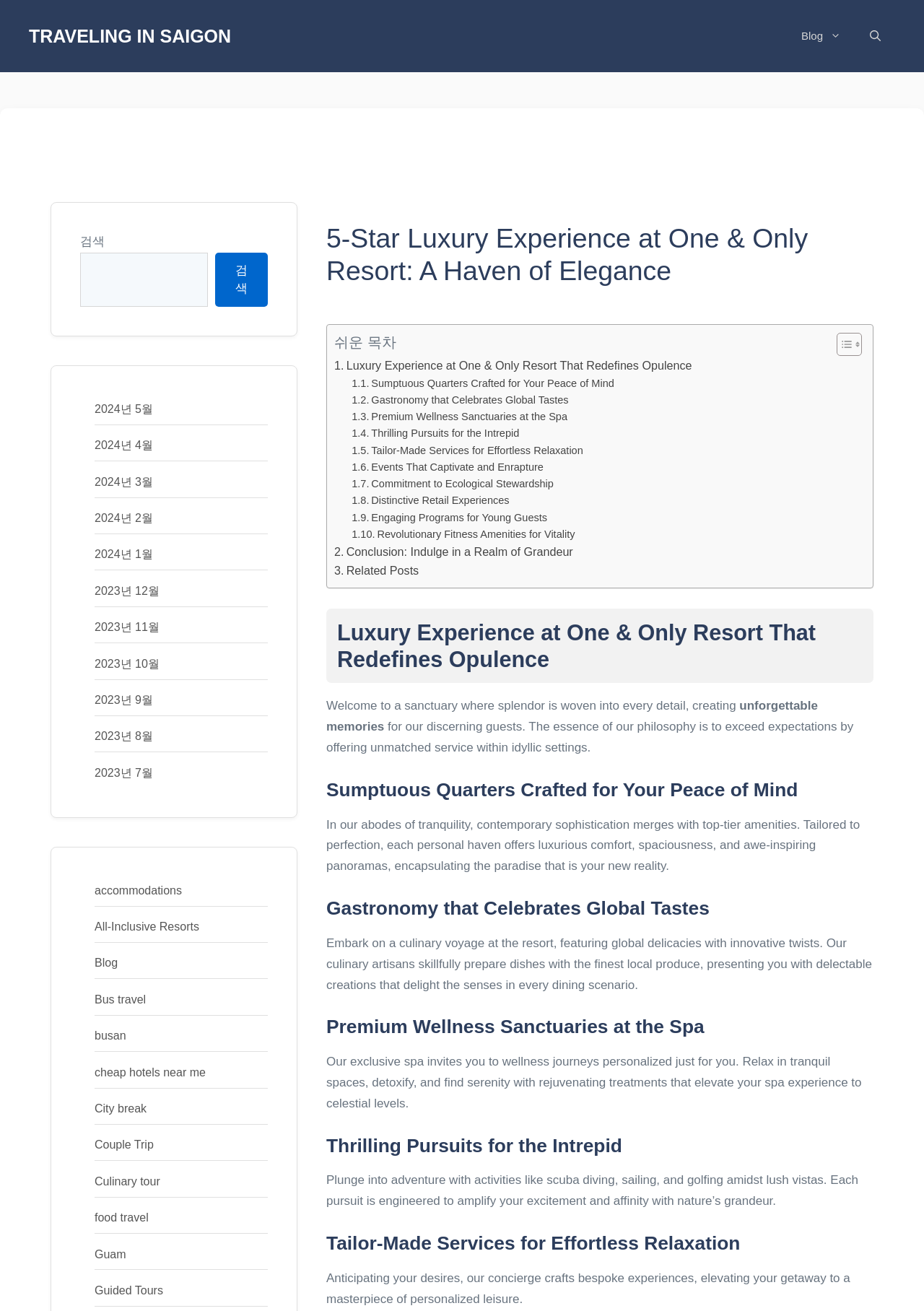Please specify the bounding box coordinates for the clickable region that will help you carry out the instruction: "Toggle the table of content".

[0.894, 0.253, 0.929, 0.272]